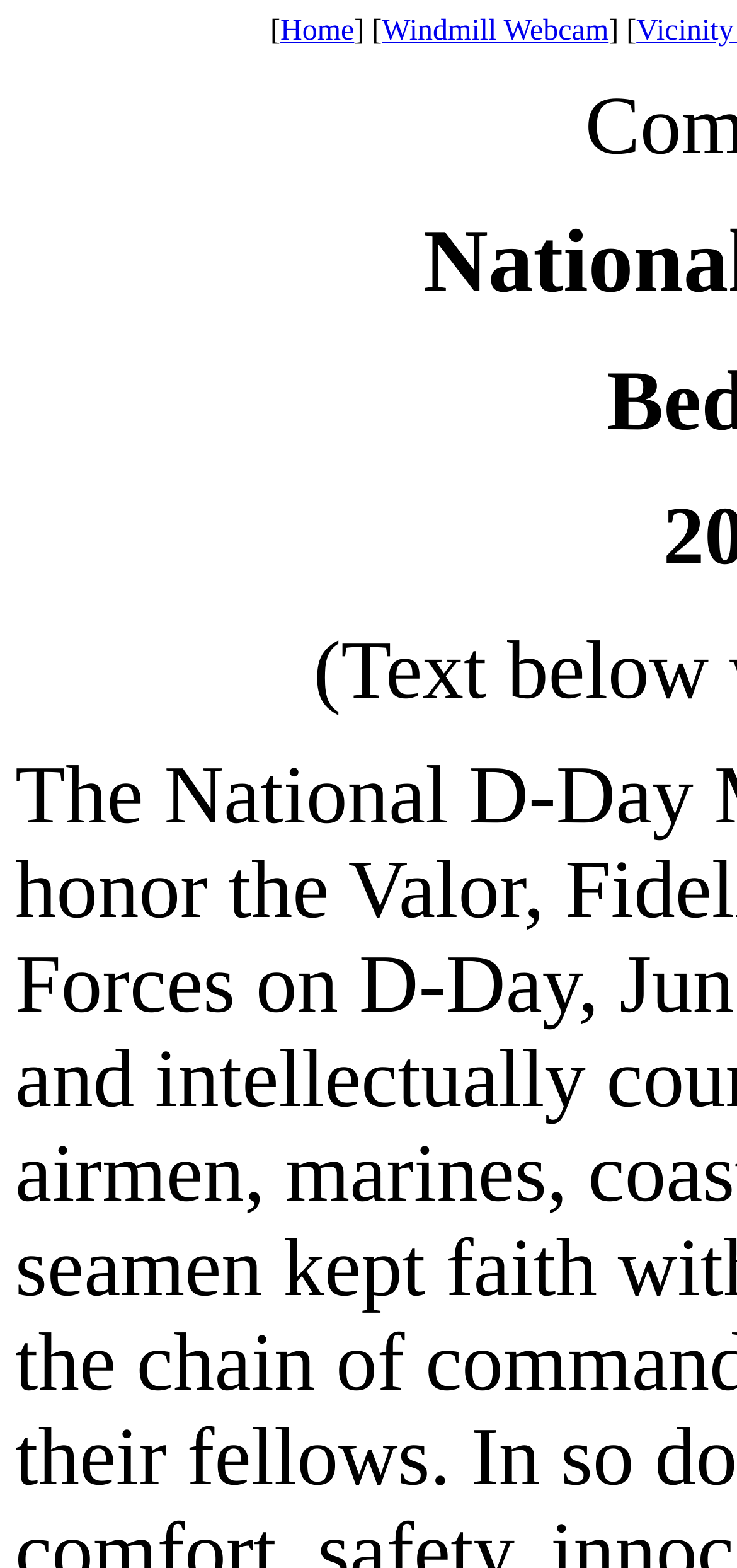Given the description of a UI element: "Home", identify the bounding box coordinates of the matching element in the webpage screenshot.

[0.38, 0.01, 0.481, 0.03]